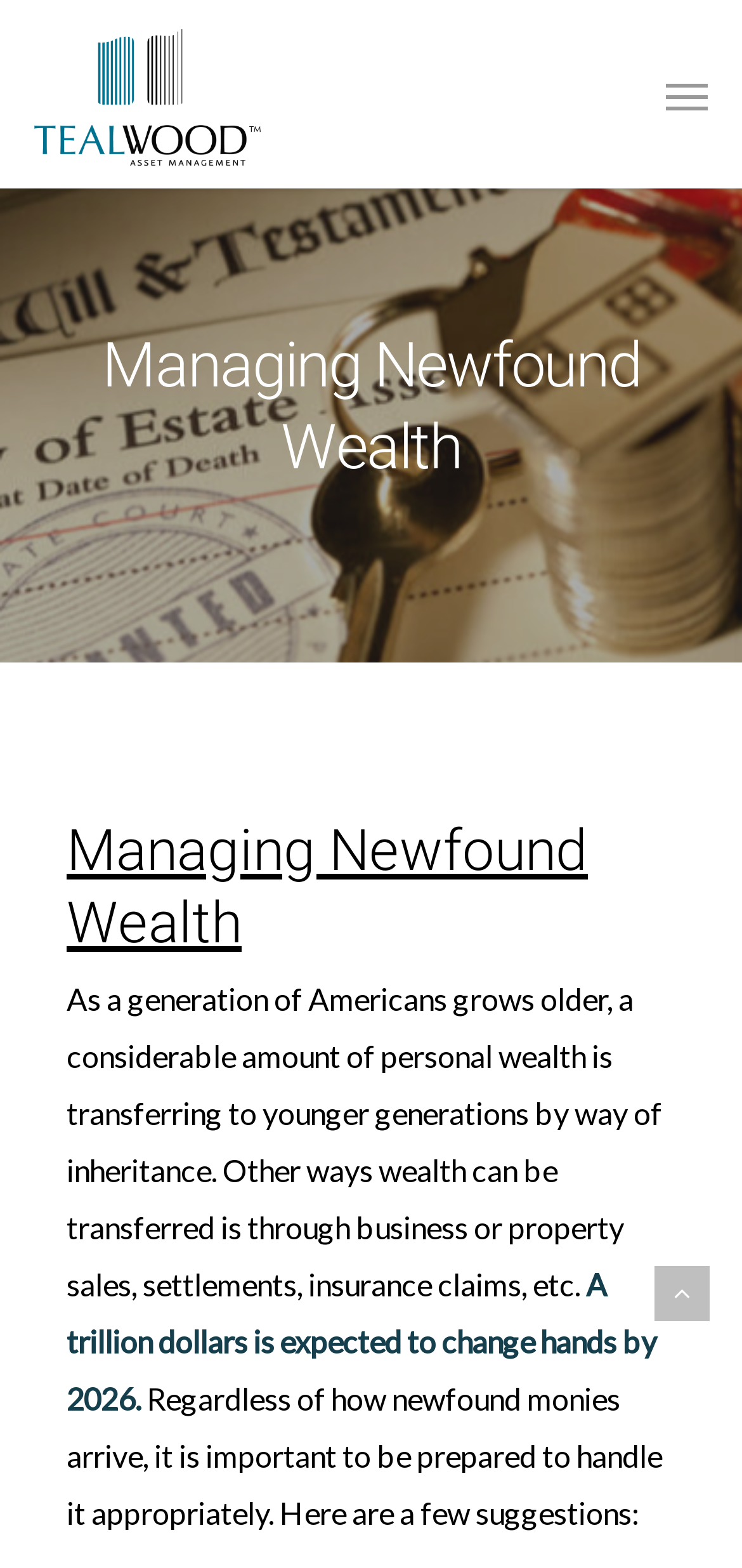What is the name of the asset management company?
Provide a detailed and extensive answer to the question.

The name of the asset management company can be found in the top-left corner of the webpage, where the logo and the company name are displayed.